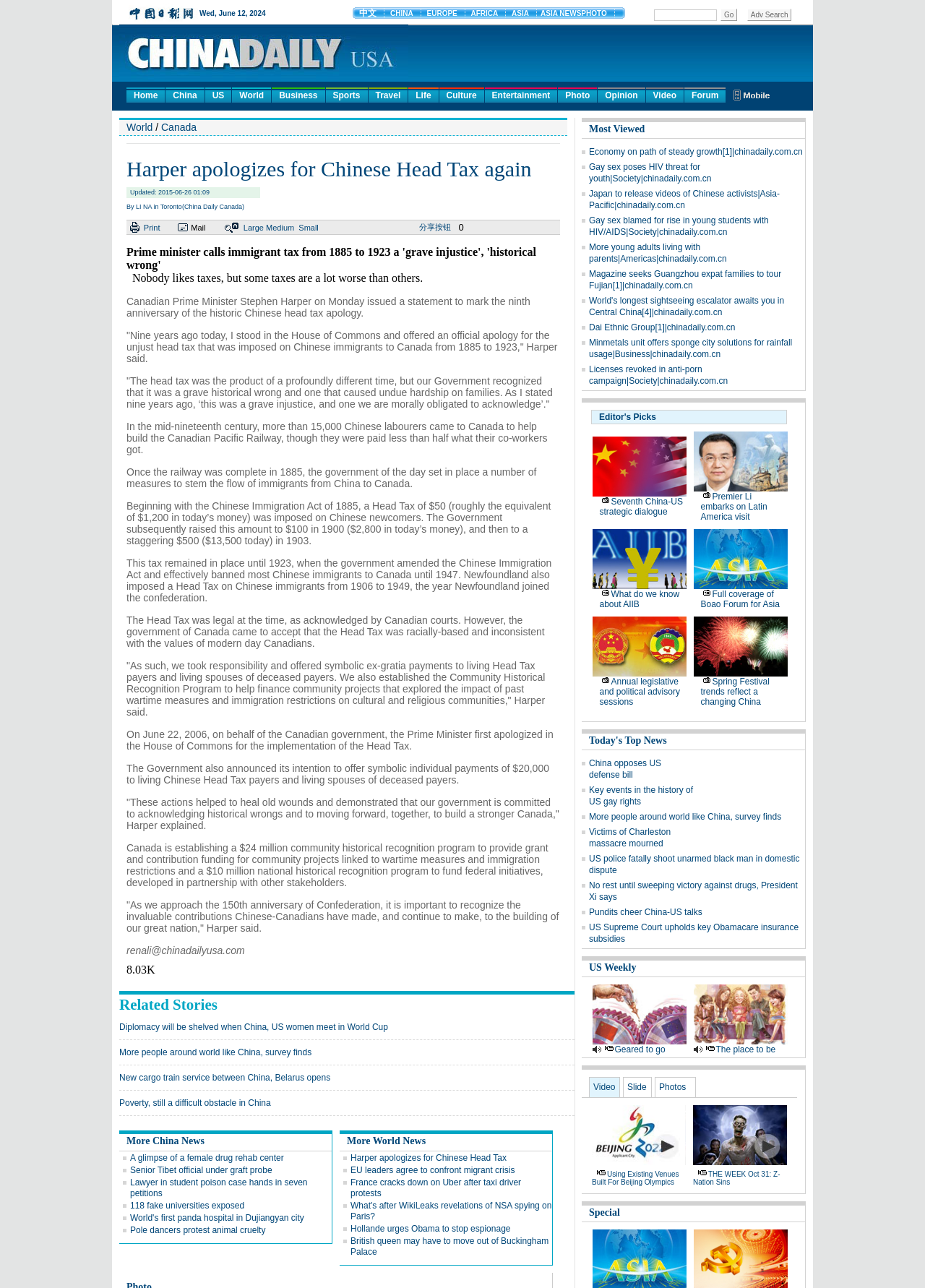Answer with a single word or phrase: 
What is the name of the program established to help finance community projects?

Community Historical Recognition Program